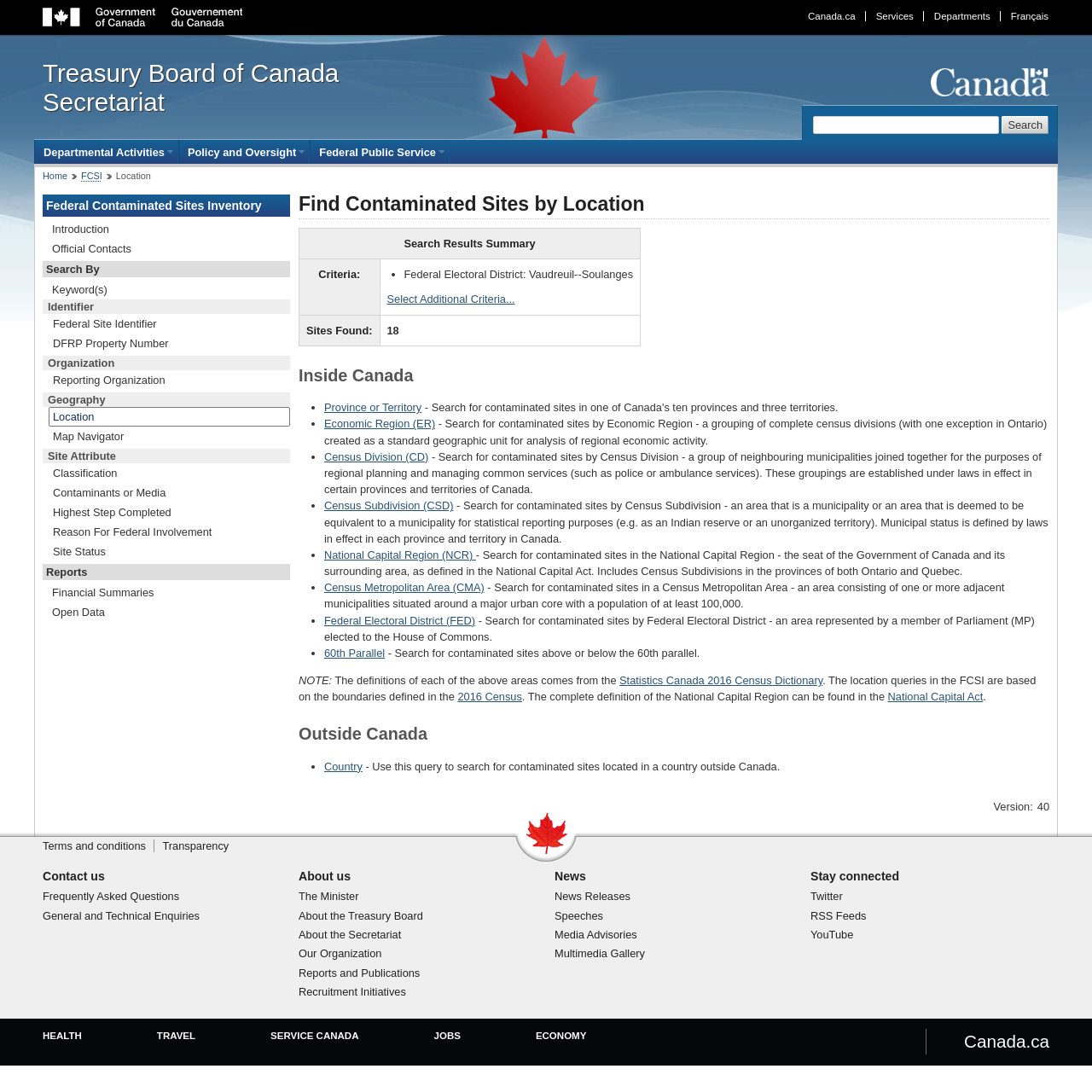Determine the primary headline of the webpage.

Find Contaminated Sites by Location